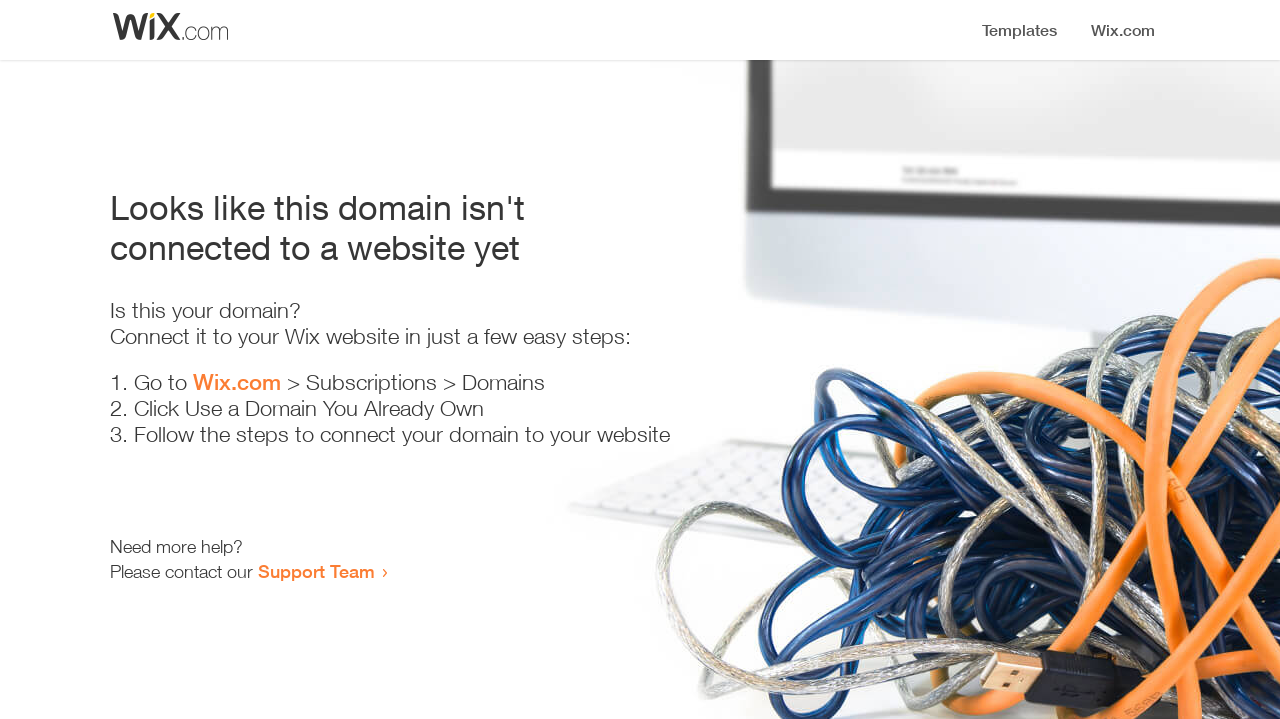What is the status of the domain?
Based on the image, give a one-word or short phrase answer.

Not connected